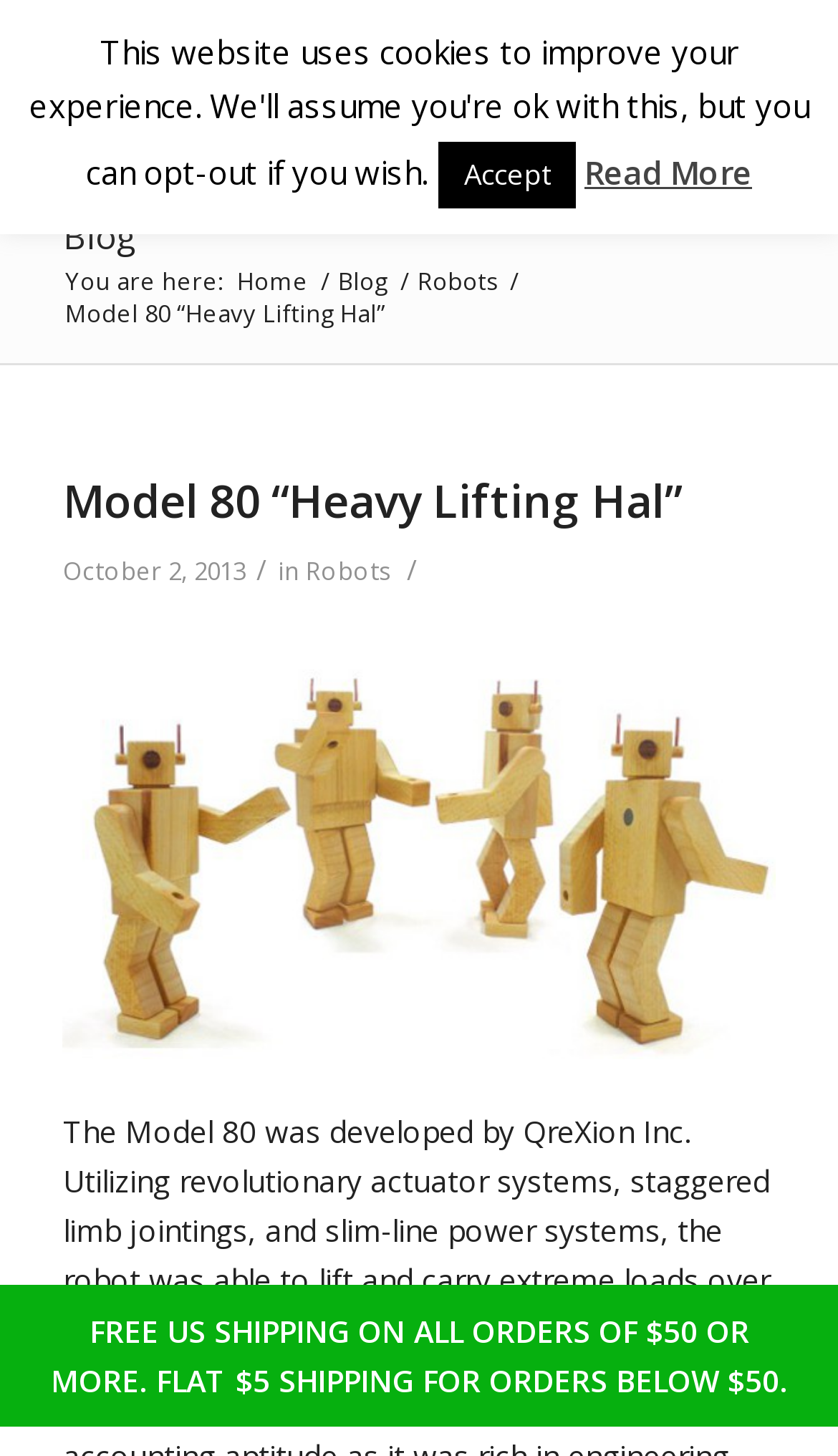Give a one-word or short phrase answer to this question: 
What is the company that developed the Model 80 robot?

QreXion Inc.